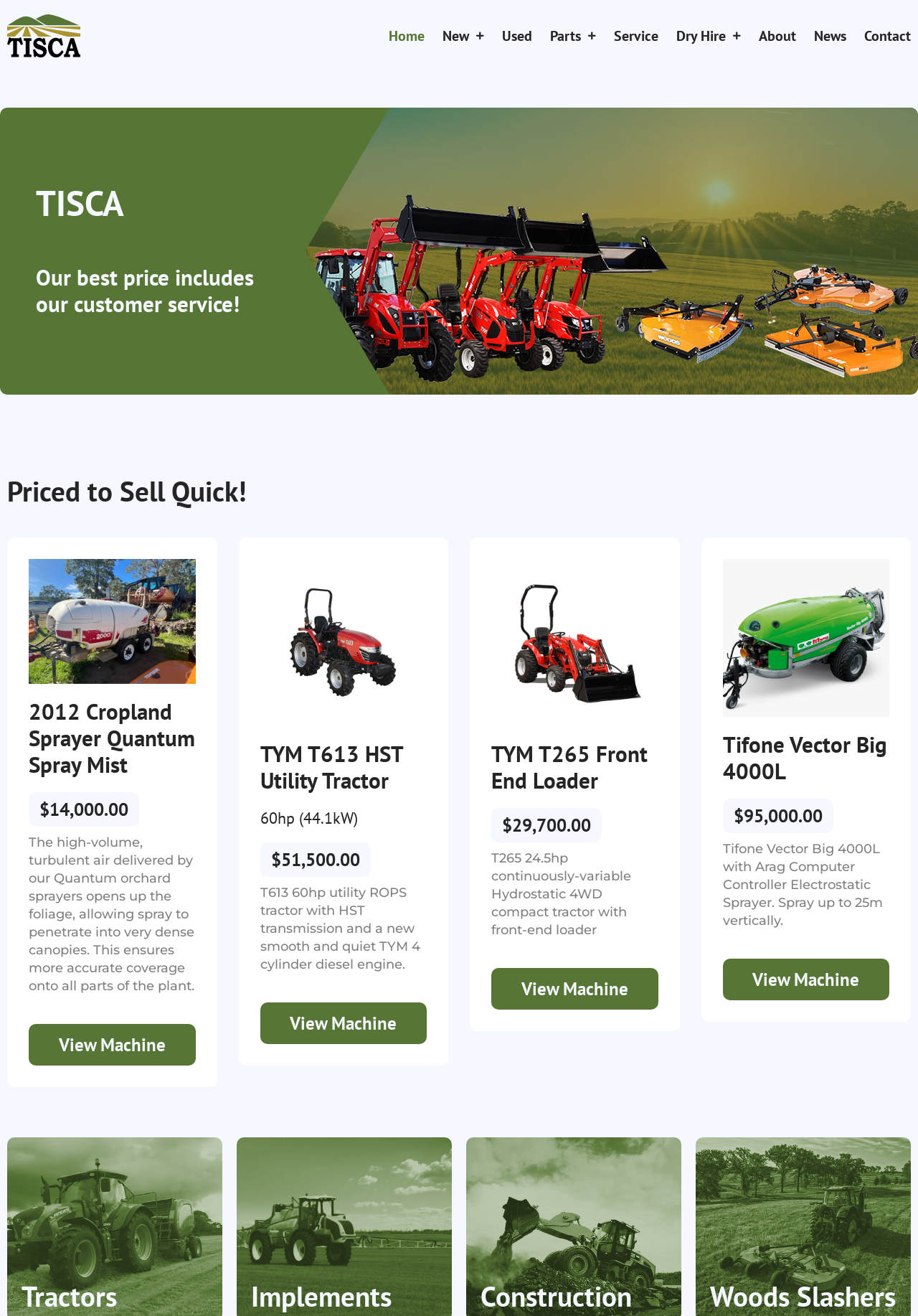Locate the bounding box coordinates of the element you need to click to accomplish the task described by this instruction: "View the 'TYM T613 HST Utility Tractor' machine".

[0.283, 0.761, 0.465, 0.793]